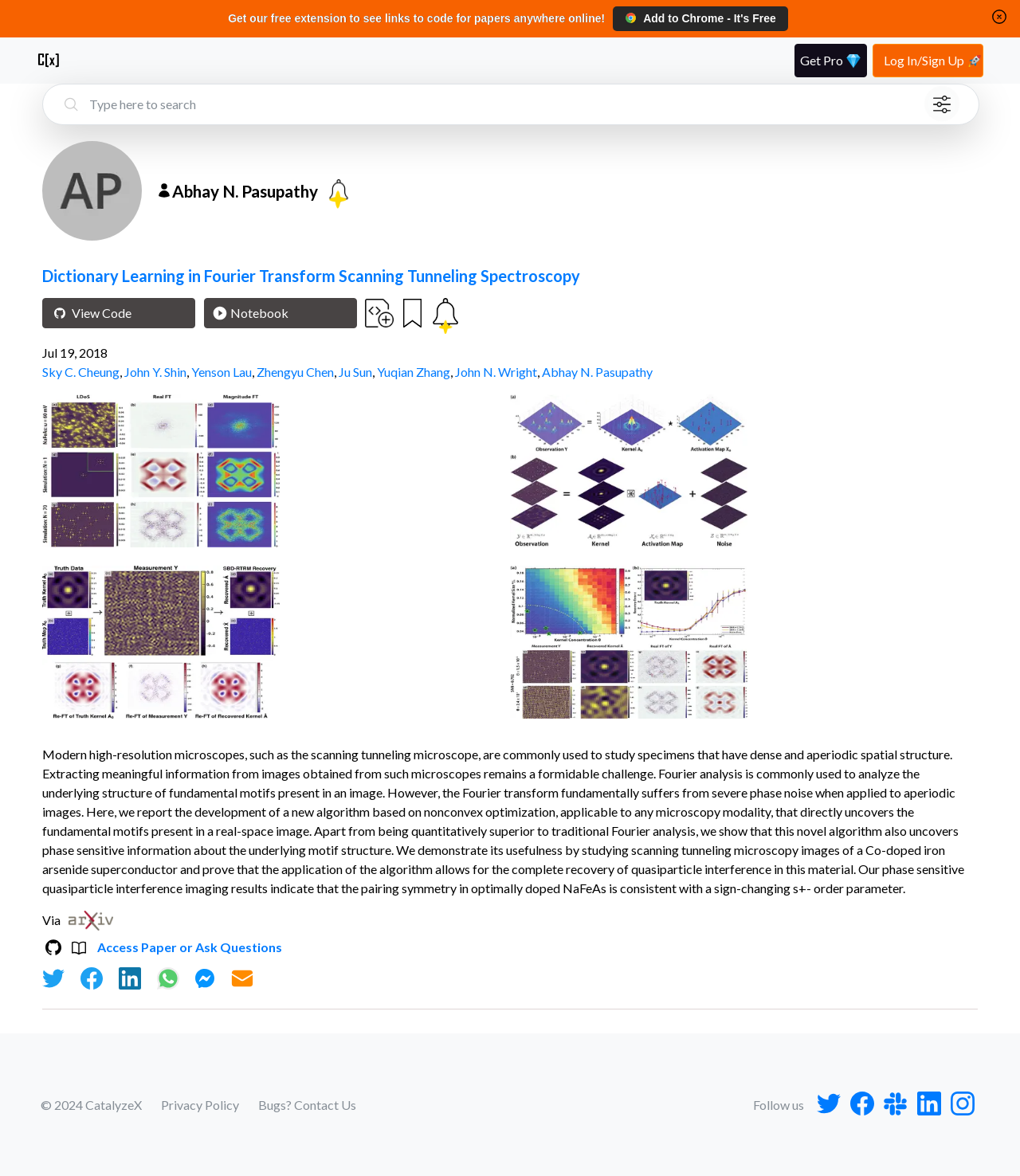Give a concise answer of one word or phrase to the question: 
What is the purpose of the 'Add code' button?

To add code to the research paper